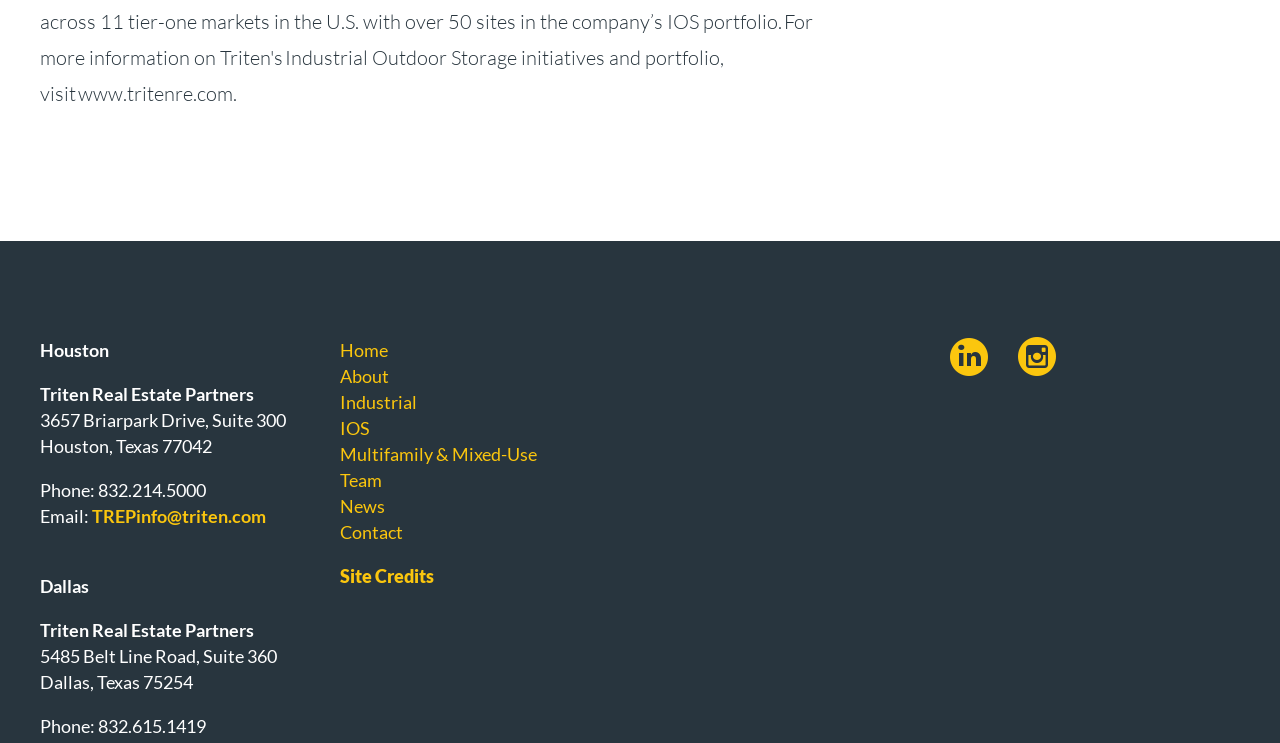Please give a succinct answer to the question in one word or phrase:
What is the phone number for the Houston office?

832.214.5000